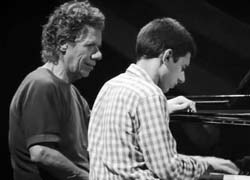Formulate a detailed description of the image content.

The image features a captivating moment between two jazz pianists performing together, showcasing the artistry and synergy often found in jazz music. The two musicians, one with curly hair and a reflective expression, appears to be in deep concentration, while the other is intently focused on the piano keys, dressed in a checkered shirt. Their collaborative performance likely highlights their unique musical styles and techniques, contributing to a rich, live jazz experience. This image resonates with the spirit of jazz, where improvisation and connection between musicians create extraordinary moments. The scene likely reflects the dynamic environment of a jazz concert, emphasizing the vibrant emotions and technical skills involved in such performances.